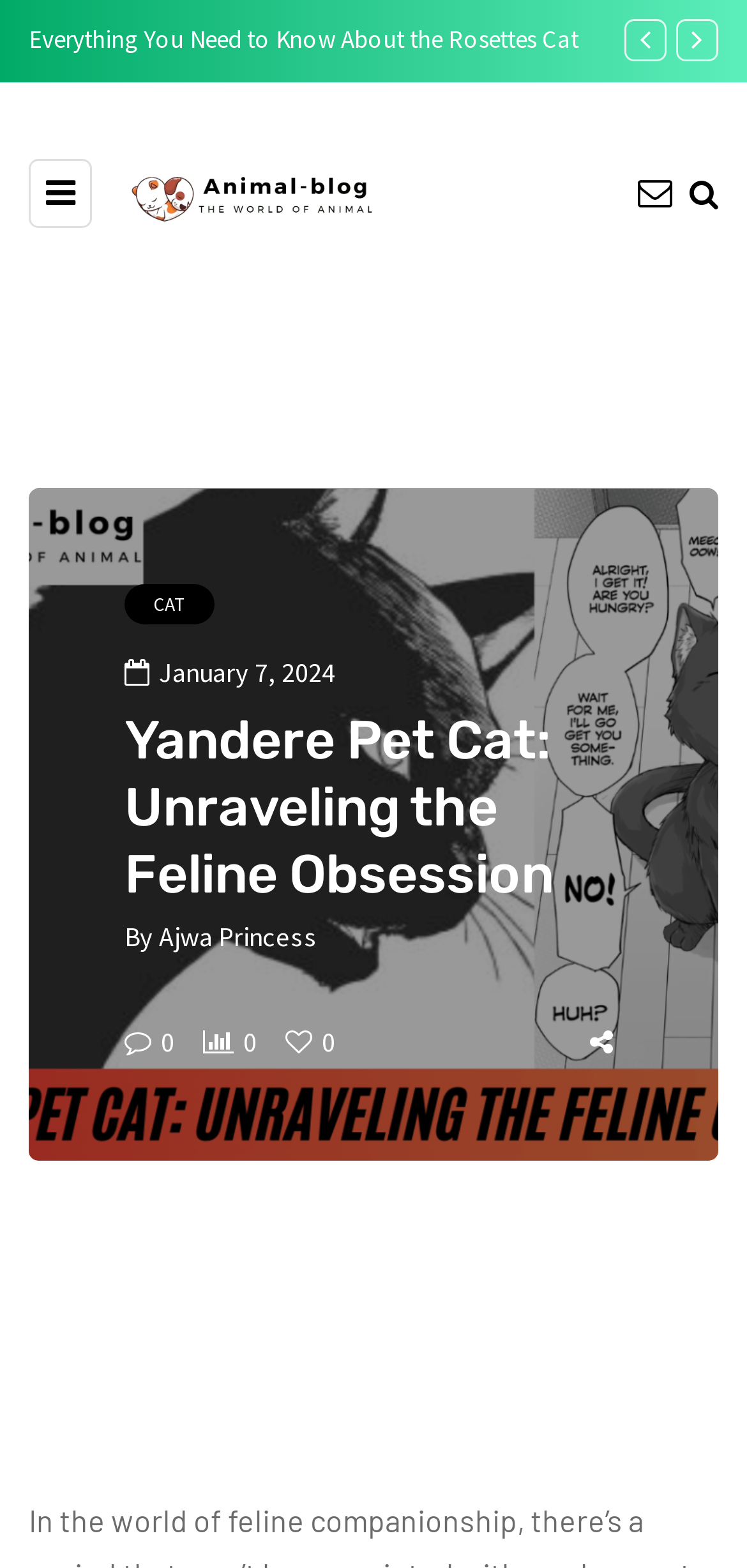Provide a short answer using a single word or phrase for the following question: 
What is the category of the webpage?

animal